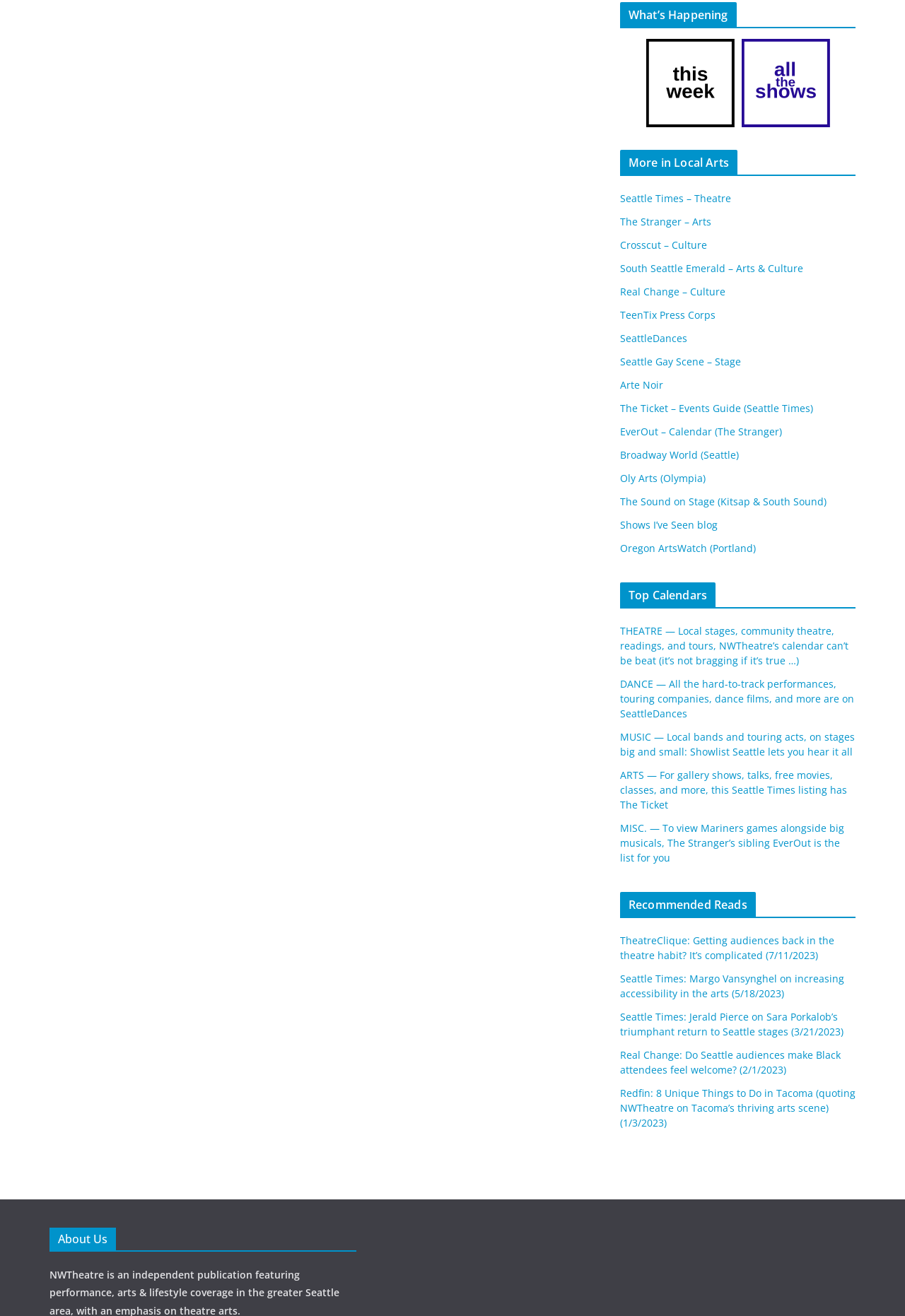Please locate the bounding box coordinates of the element that should be clicked to achieve the given instruction: "Learn about 'About Us'".

[0.055, 0.933, 0.393, 0.951]